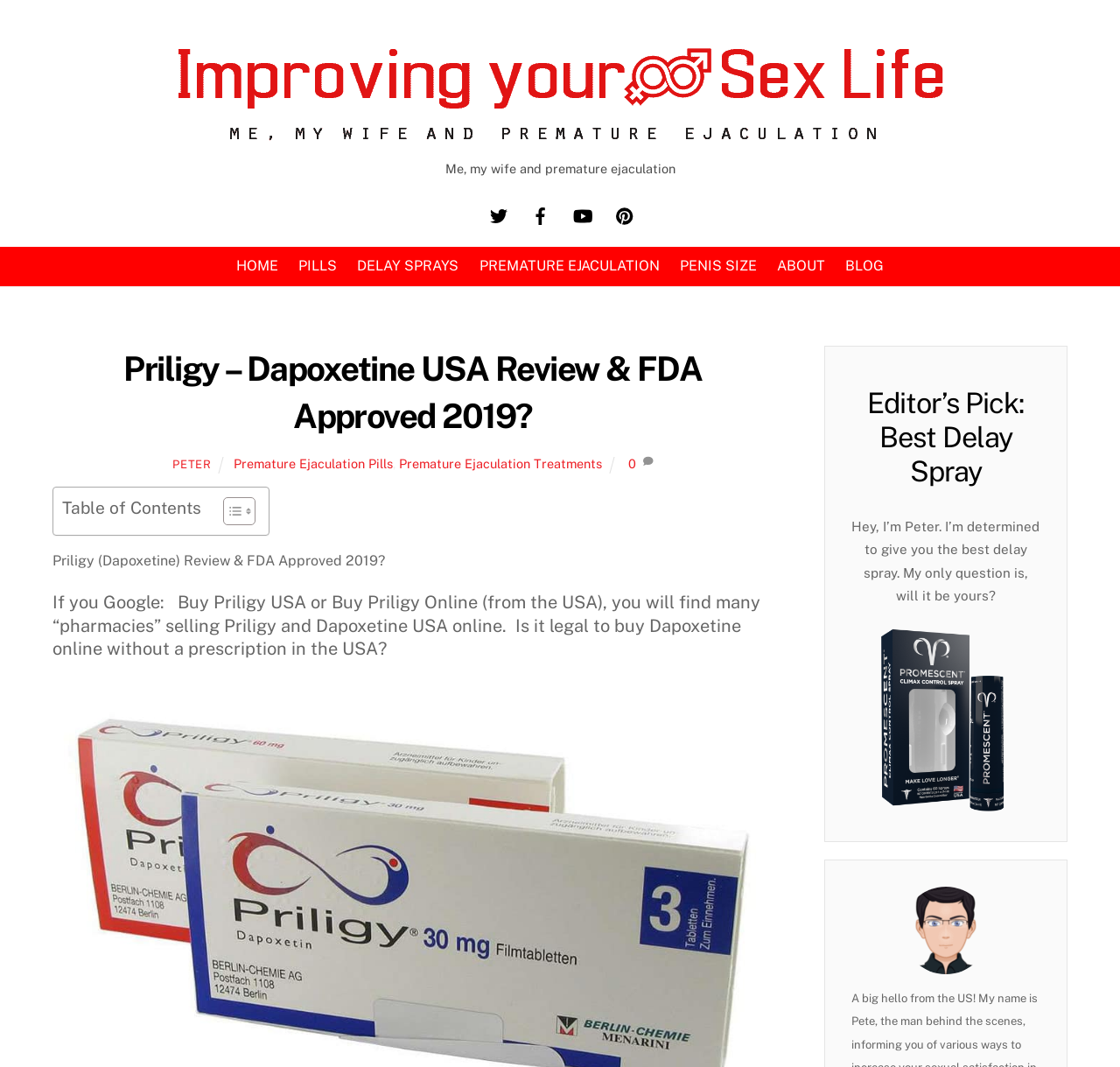Please mark the clickable region by giving the bounding box coordinates needed to complete this instruction: "Click on the Twitter link".

[0.43, 0.193, 0.461, 0.209]